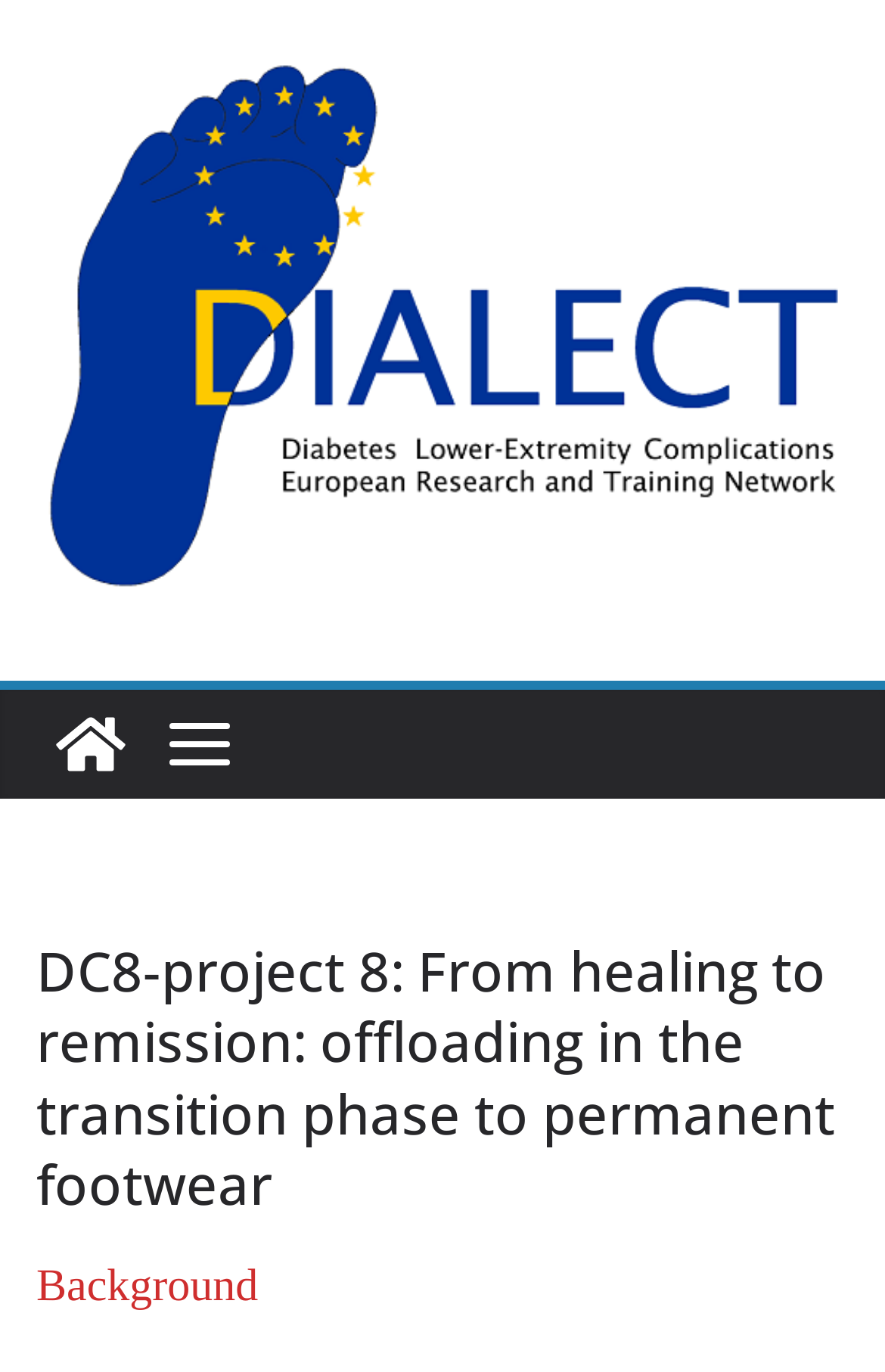Can you locate the main headline on this webpage and provide its text content?

DC8-project 8: From healing to remission: offloading in the transition phase to permanent footwear